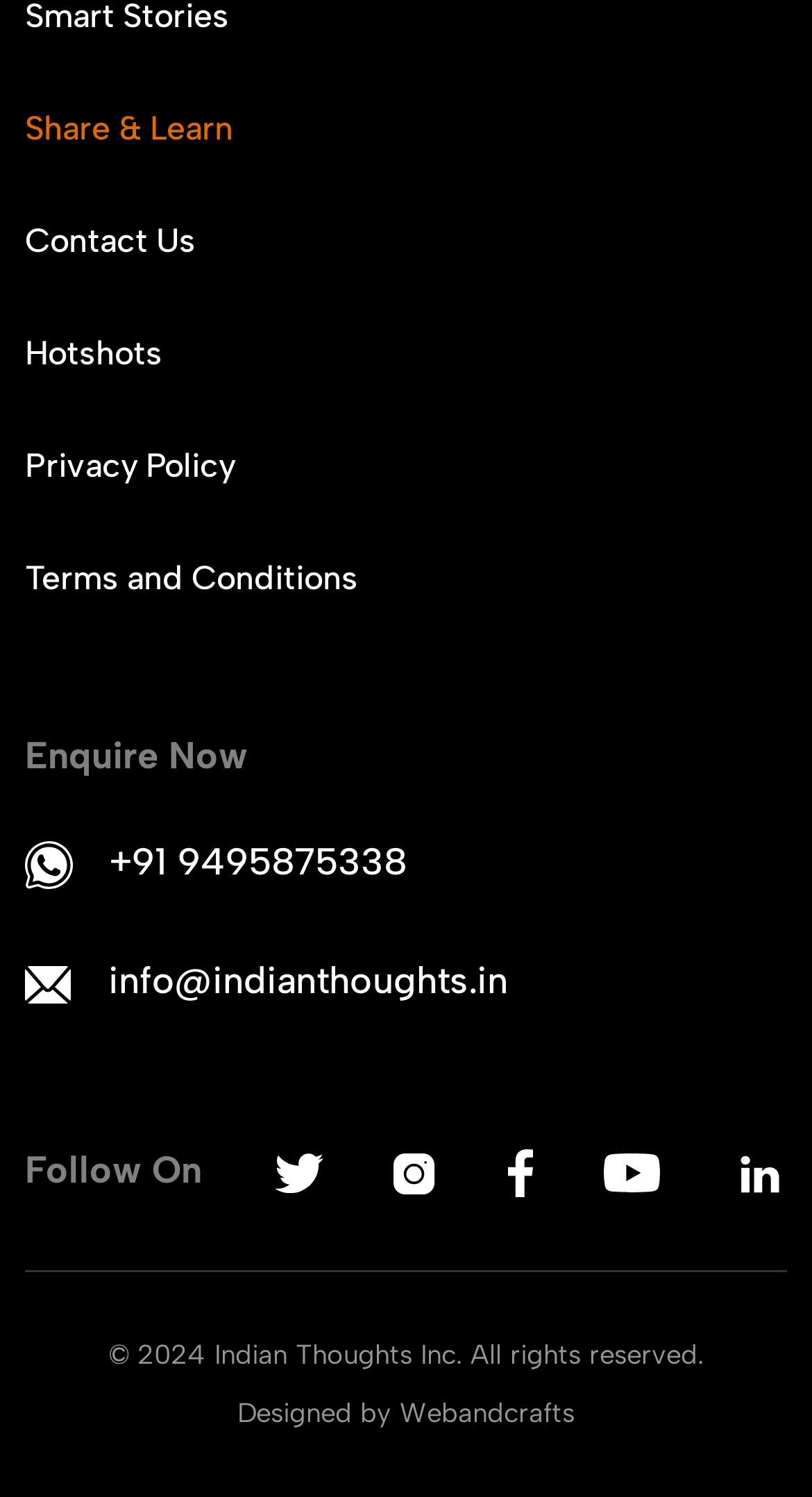What is the name of the company that designed the webpage?
Refer to the screenshot and respond with a concise word or phrase.

Webandcrafts